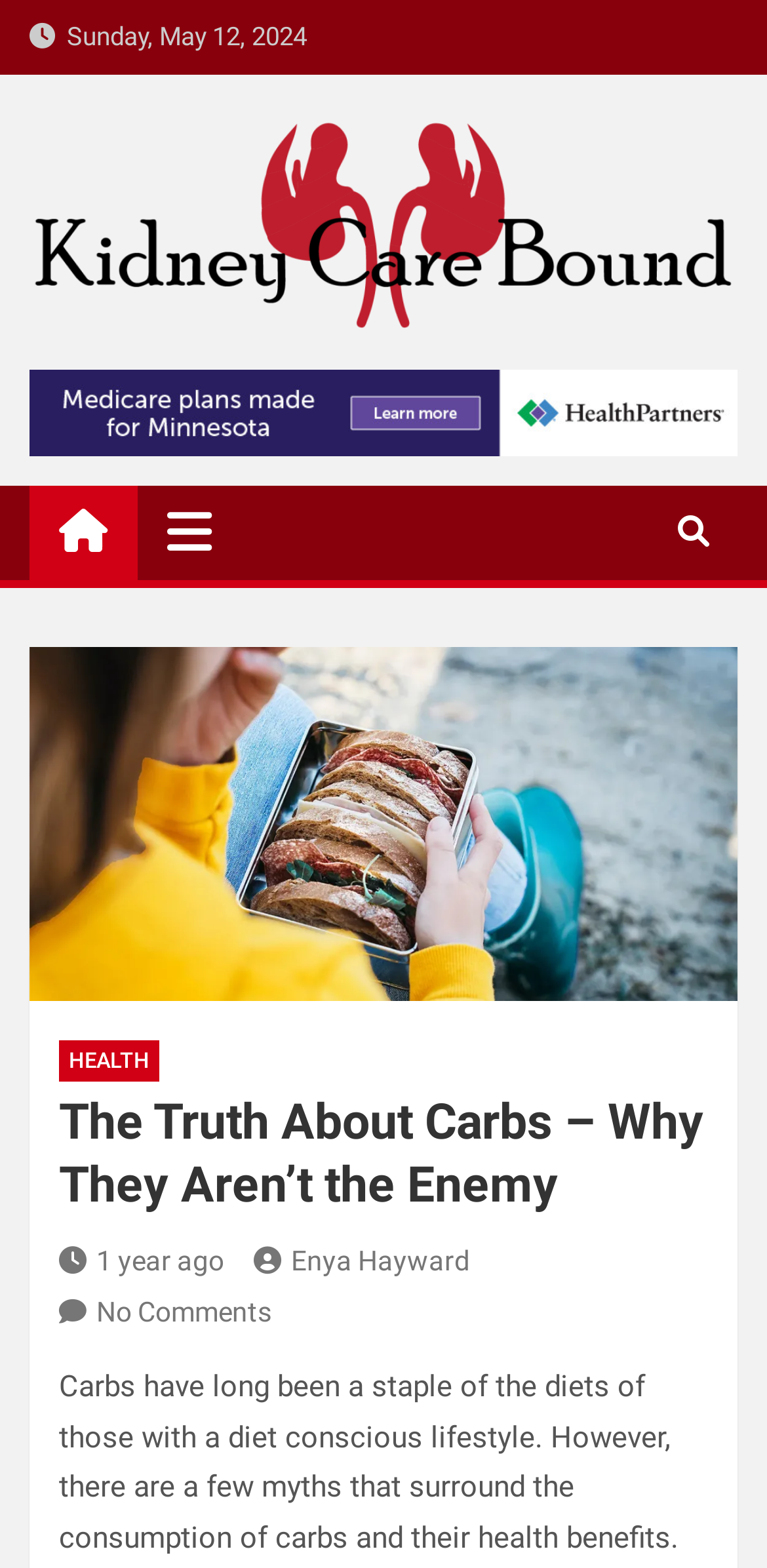Give a one-word or short-phrase answer to the following question: 
Who is the author of the article?

Enya Hayward